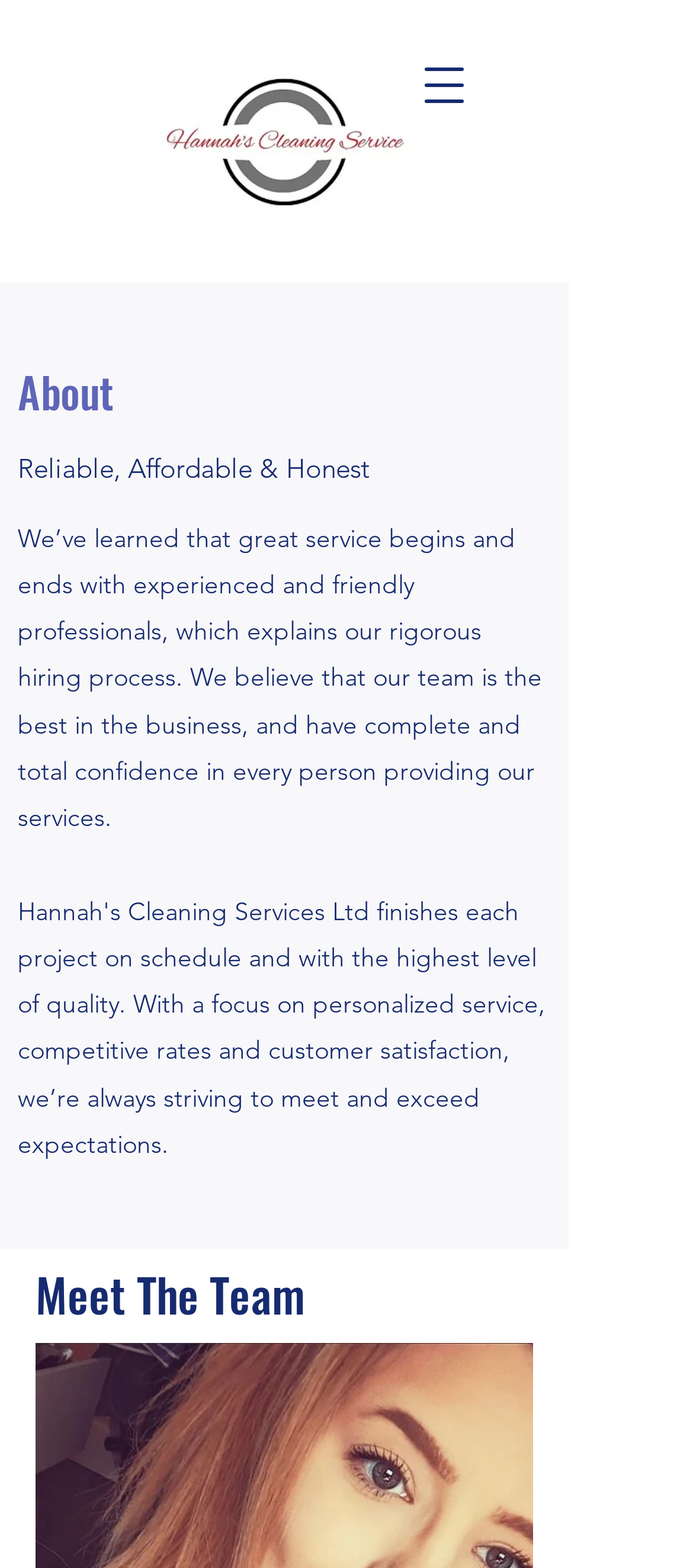How many sections are there on the webpage?
Provide a fully detailed and comprehensive answer to the question.

There are two main sections on the webpage, one with the heading 'About' and another with the heading 'Meet The Team'. These sections are separated by their bounding box coordinates, with the 'About' section having a smaller y1 coordinate than the 'Meet The Team' section.